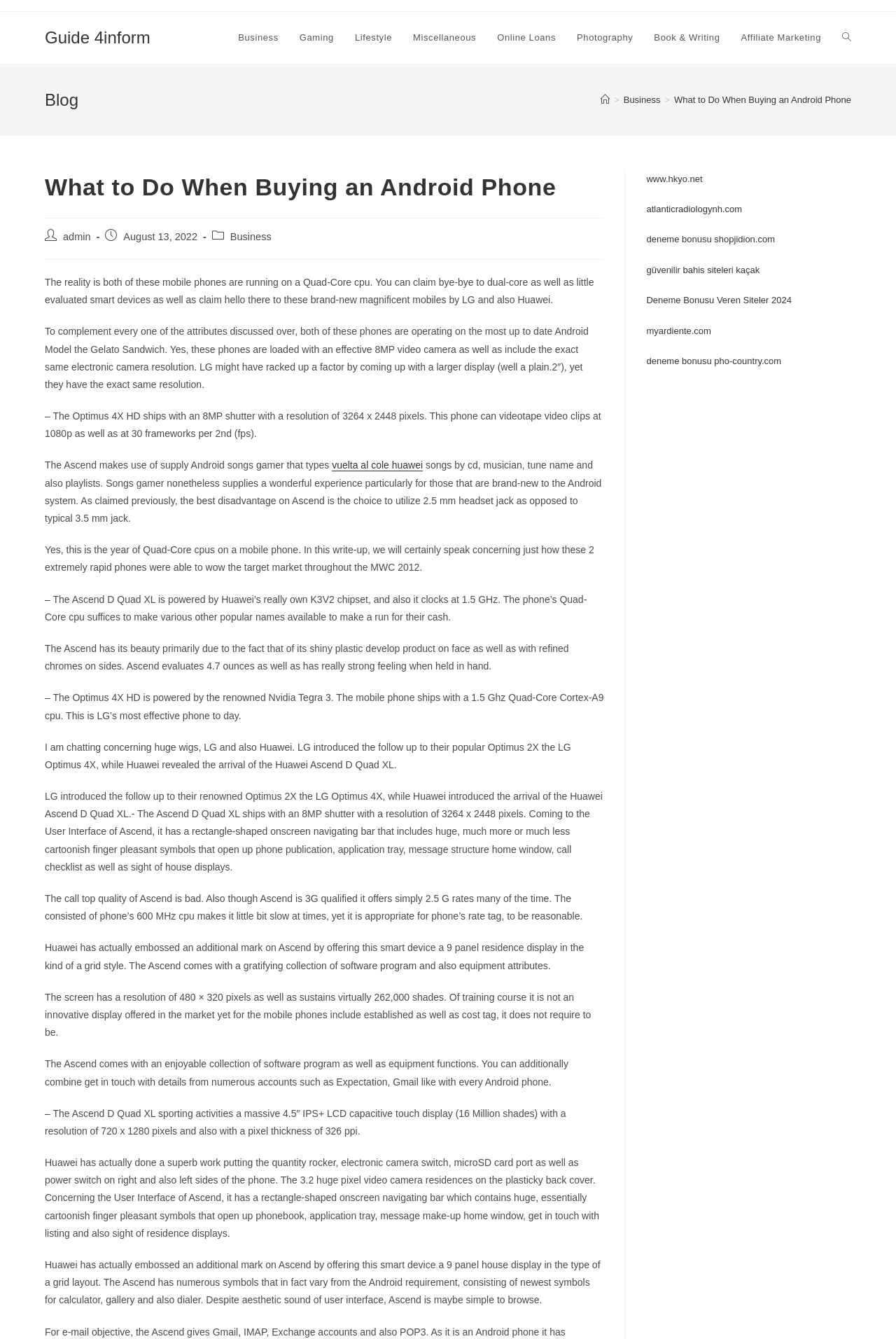Specify the bounding box coordinates of the area to click in order to execute this command: 'Click on 'Business' link'. The coordinates should consist of four float numbers ranging from 0 to 1, and should be formatted as [left, top, right, bottom].

[0.254, 0.009, 0.323, 0.048]